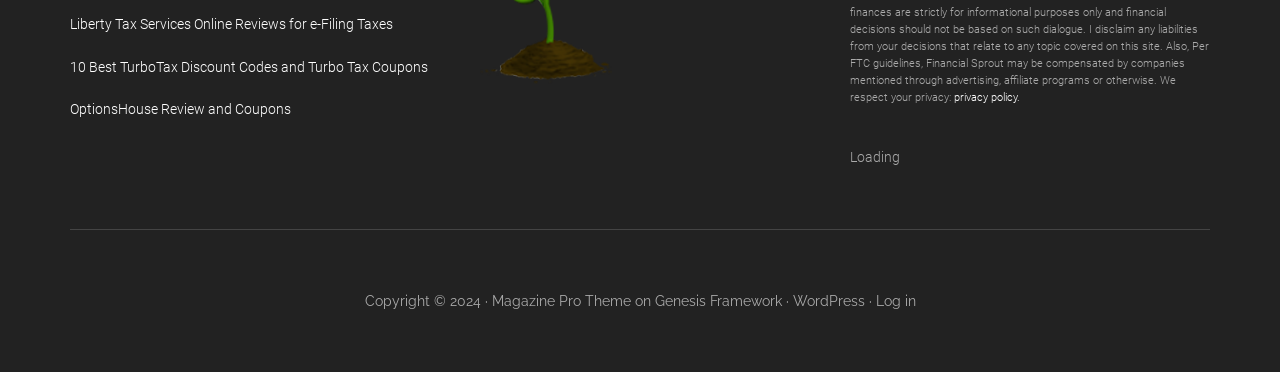Examine the image carefully and respond to the question with a detailed answer: 
How many links are on the top half of the webpage?

By examining the y1 and y2 coordinates of each element, I determined that the top half of the webpage contains three links: 'Liberty Tax Services Online Reviews for e-Filing Taxes', '10 Best TurboTax Discount Codes and Turbo Tax Coupons', and 'OptionsHouse Review and Coupons'.